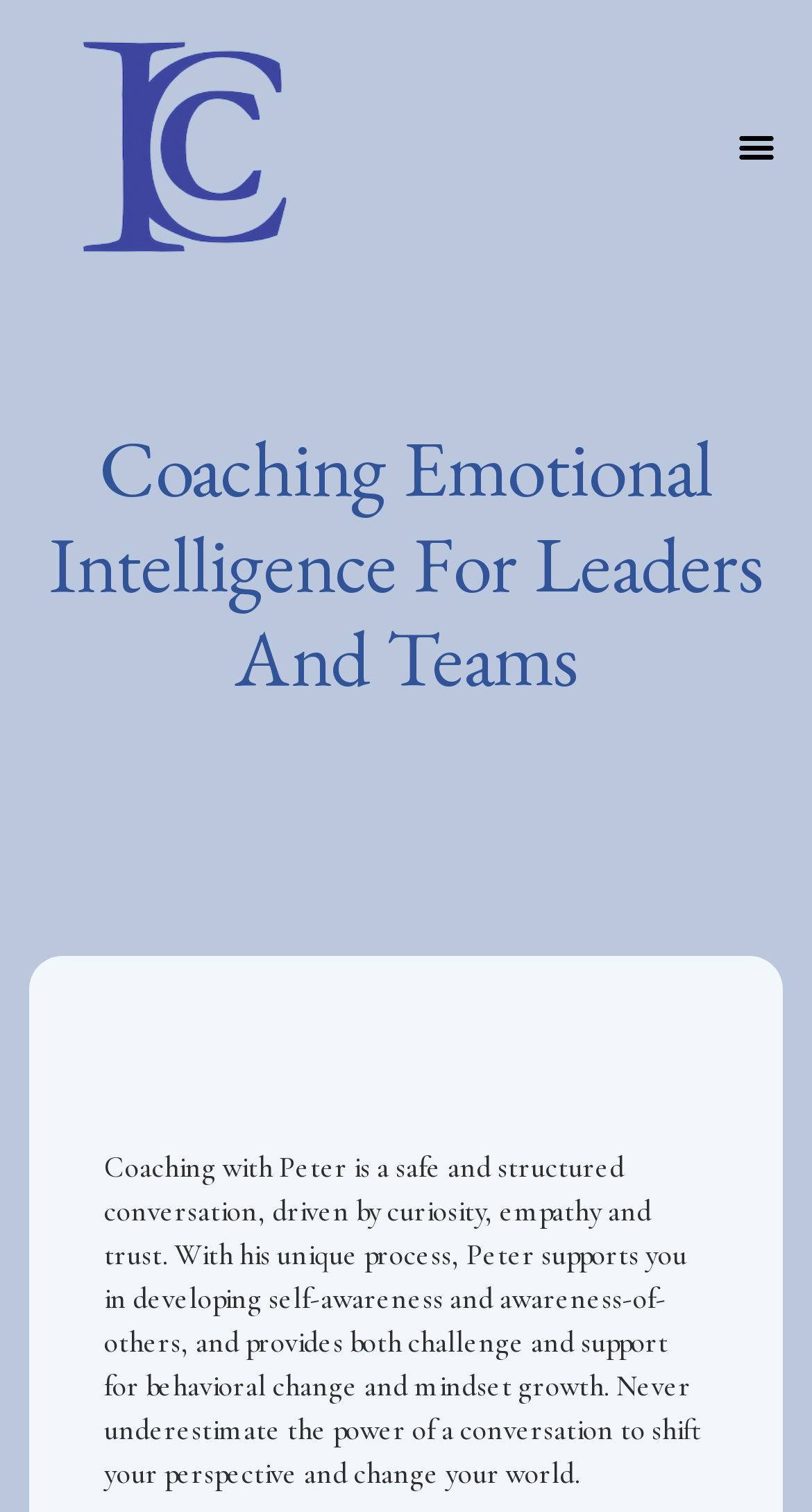Identify the text that serves as the heading for the webpage and generate it.

Coaching Emotional Intelligence For Leaders And Teams